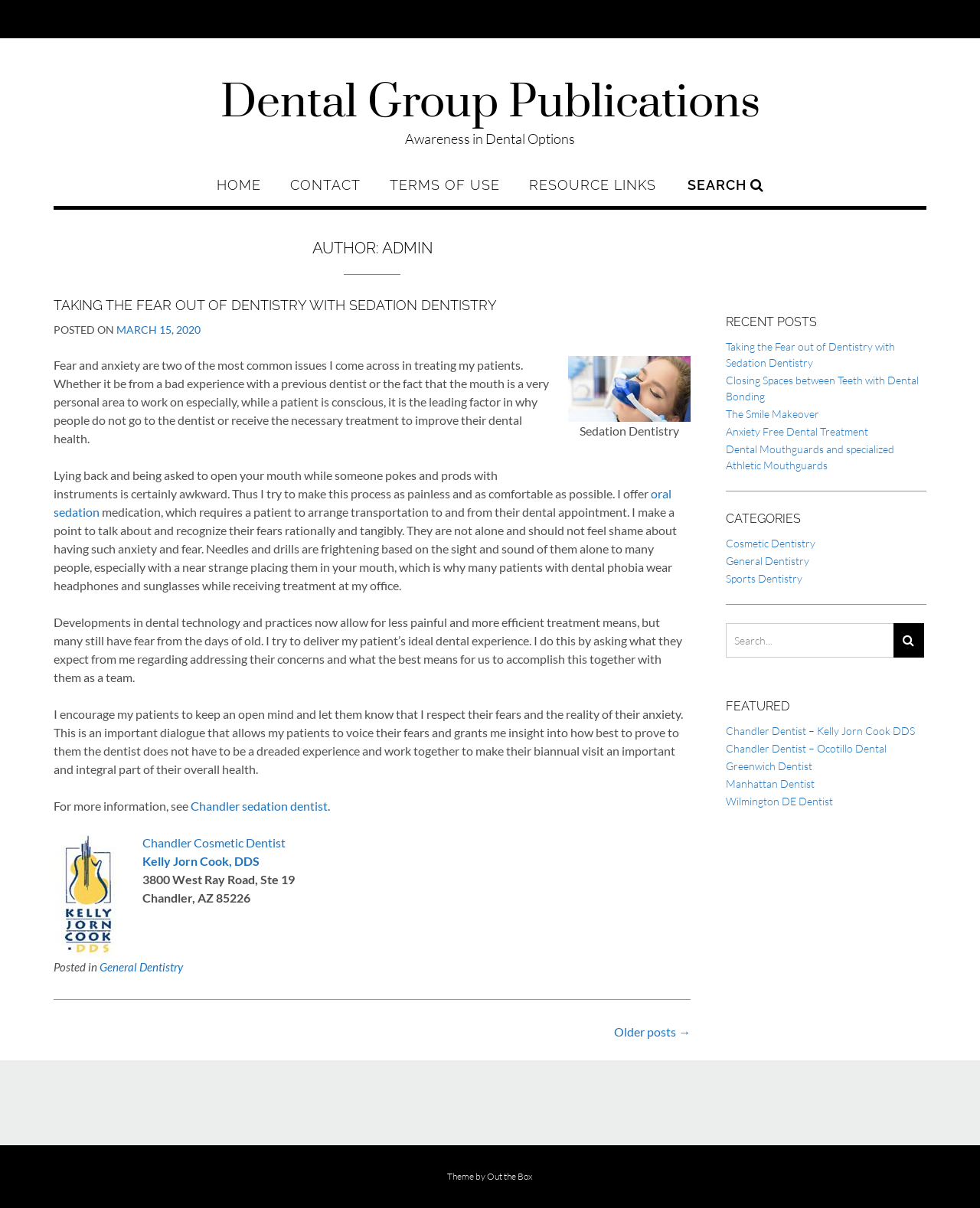Please provide a short answer using a single word or phrase for the question:
What is the author's approach to dealing with patient anxiety?

Respect and open dialogue